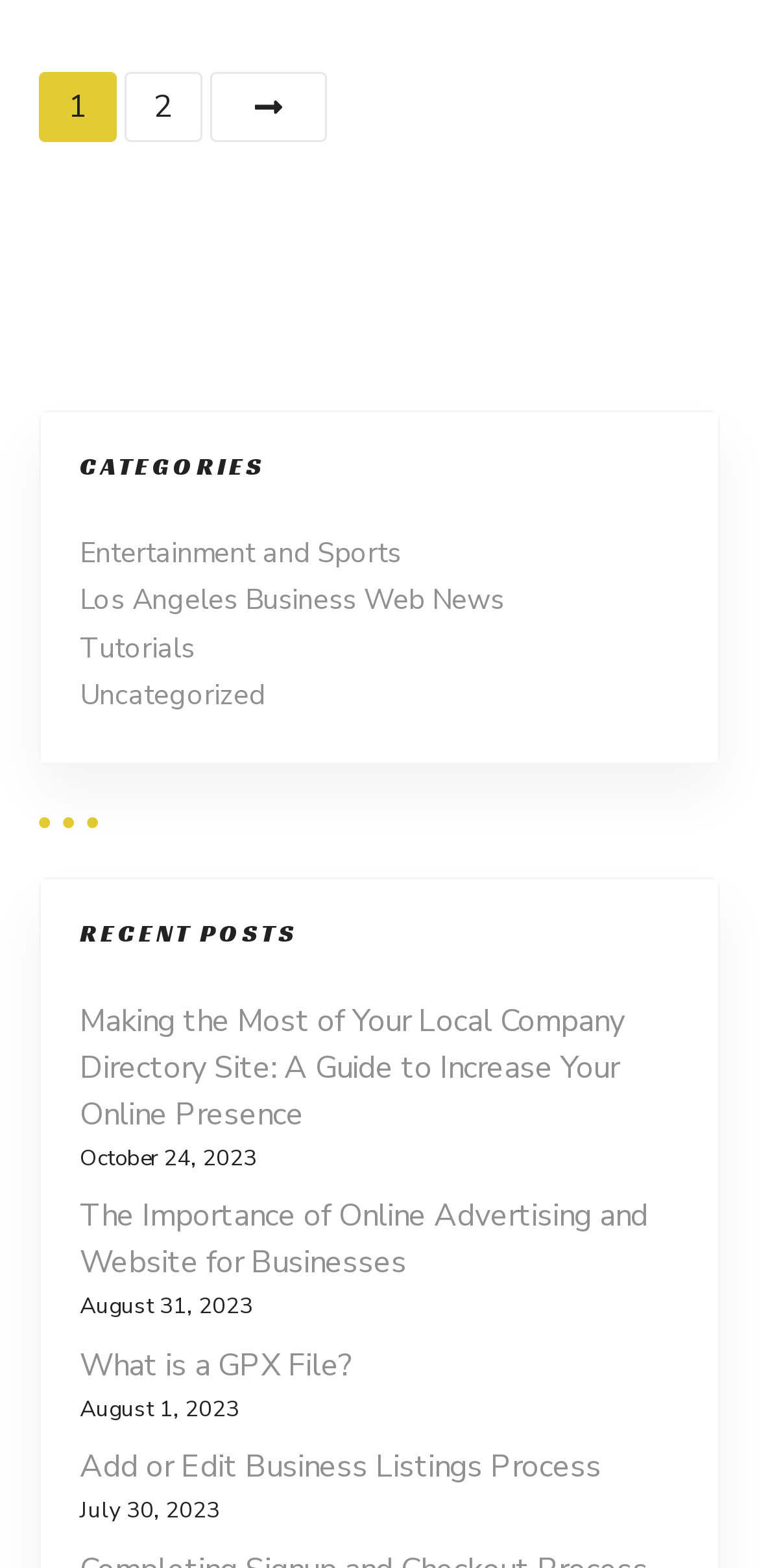Can you find the bounding box coordinates for the element to click on to achieve the instruction: "browse entertainment and sports category"?

[0.105, 0.34, 0.528, 0.367]